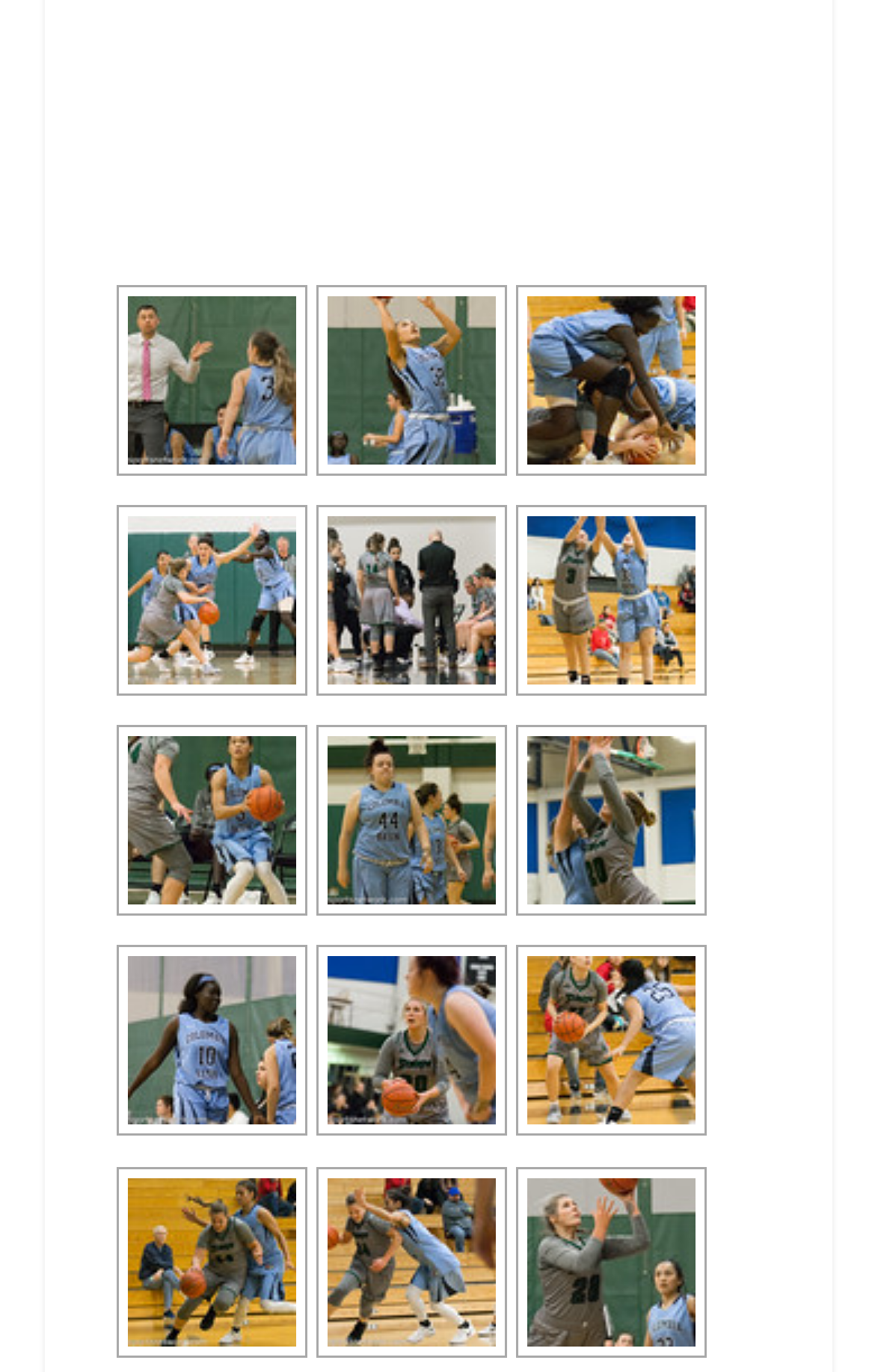Provide a brief response to the question using a single word or phrase: 
How many images are on this webpage?

24